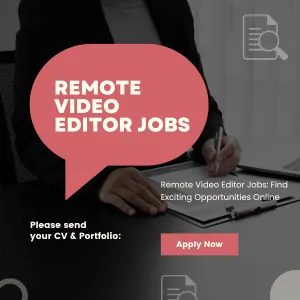What is the call to action in the image?
Please provide a single word or phrase based on the screenshot.

Apply Now